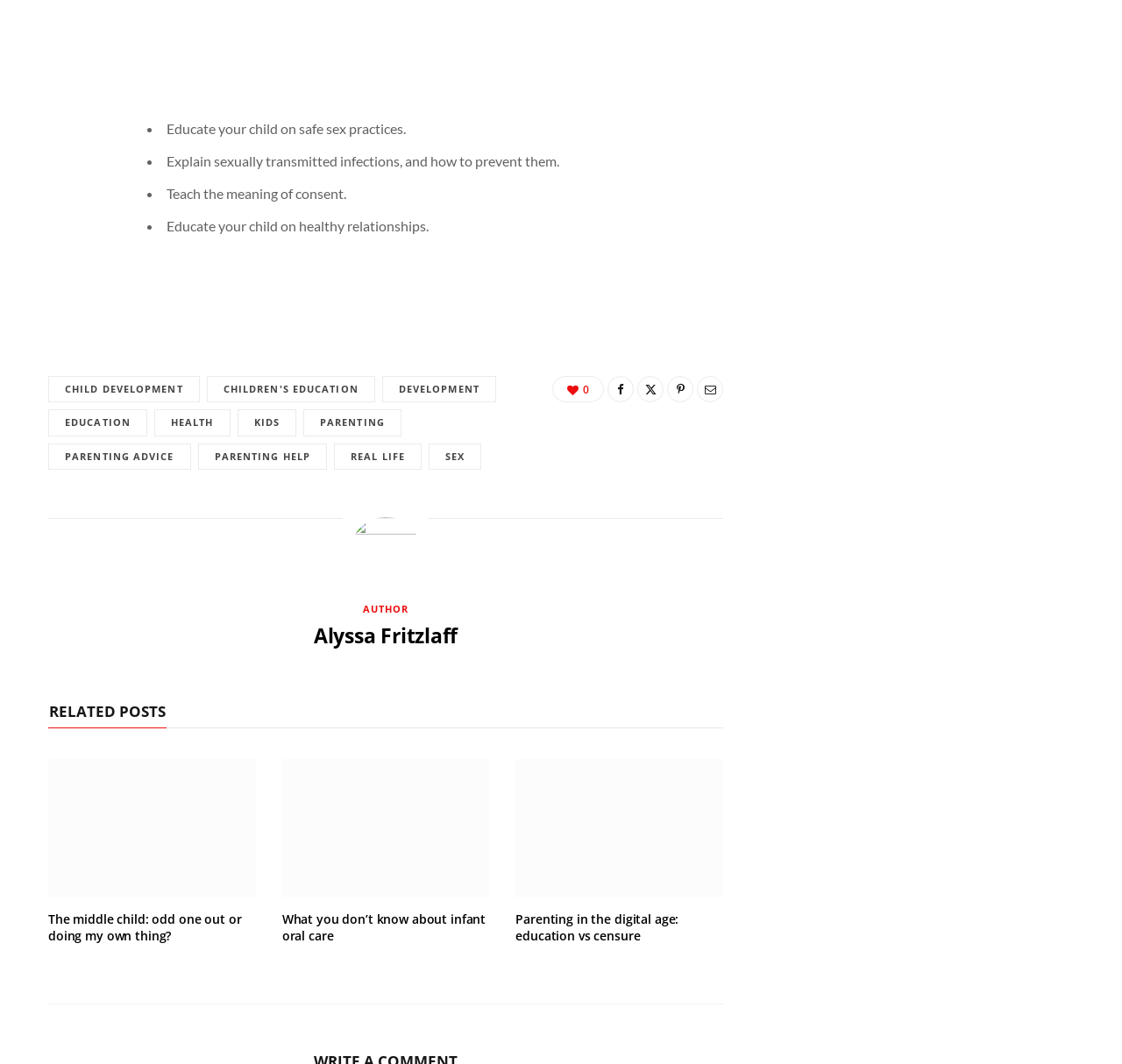Locate the bounding box coordinates of the clickable element to fulfill the following instruction: "Click on 'PARENTING ADVICE'". Provide the coordinates as four float numbers between 0 and 1 in the format [left, top, right, bottom].

[0.043, 0.417, 0.17, 0.442]